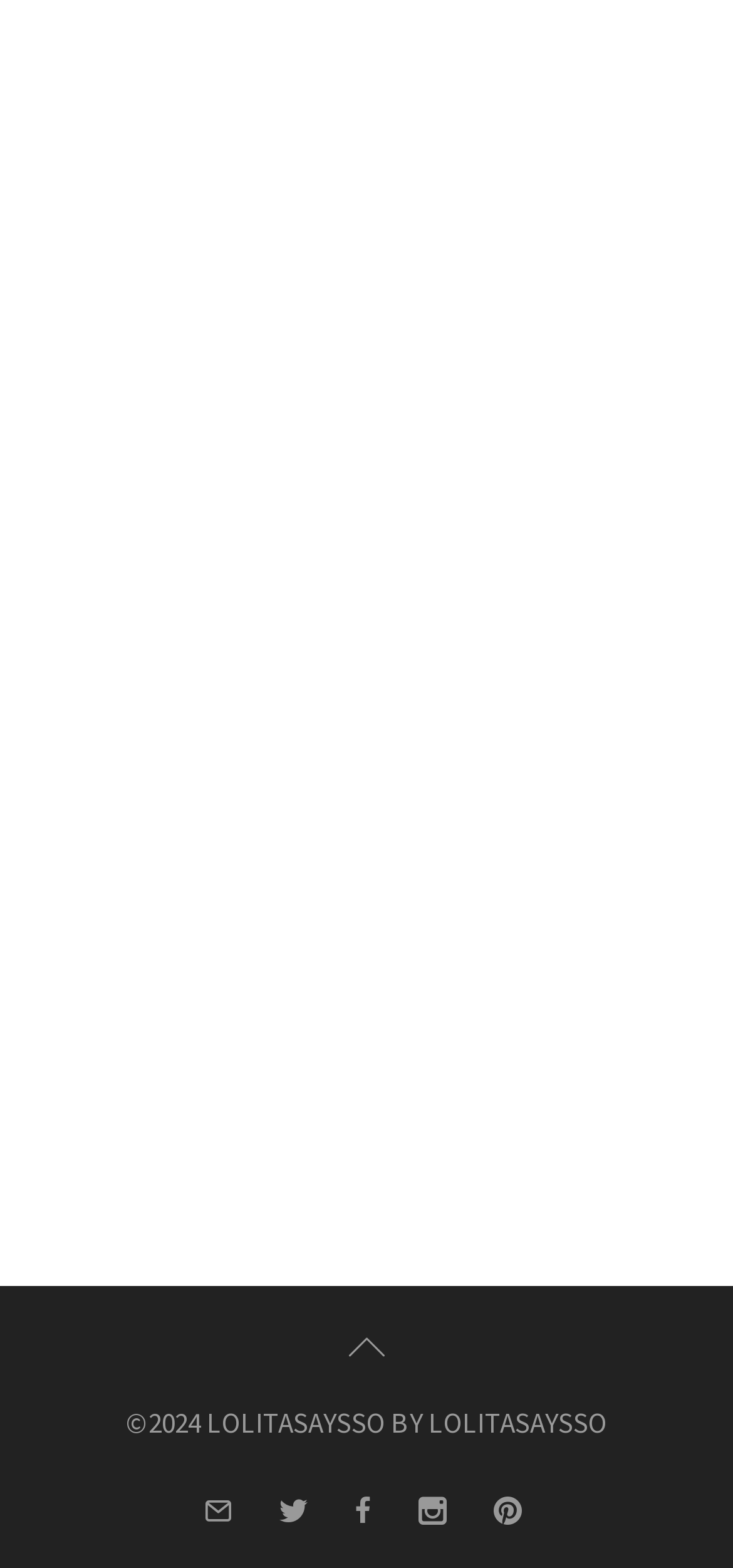Locate the bounding box of the user interface element based on this description: "Beauty".

[0.441, 0.649, 0.559, 0.672]